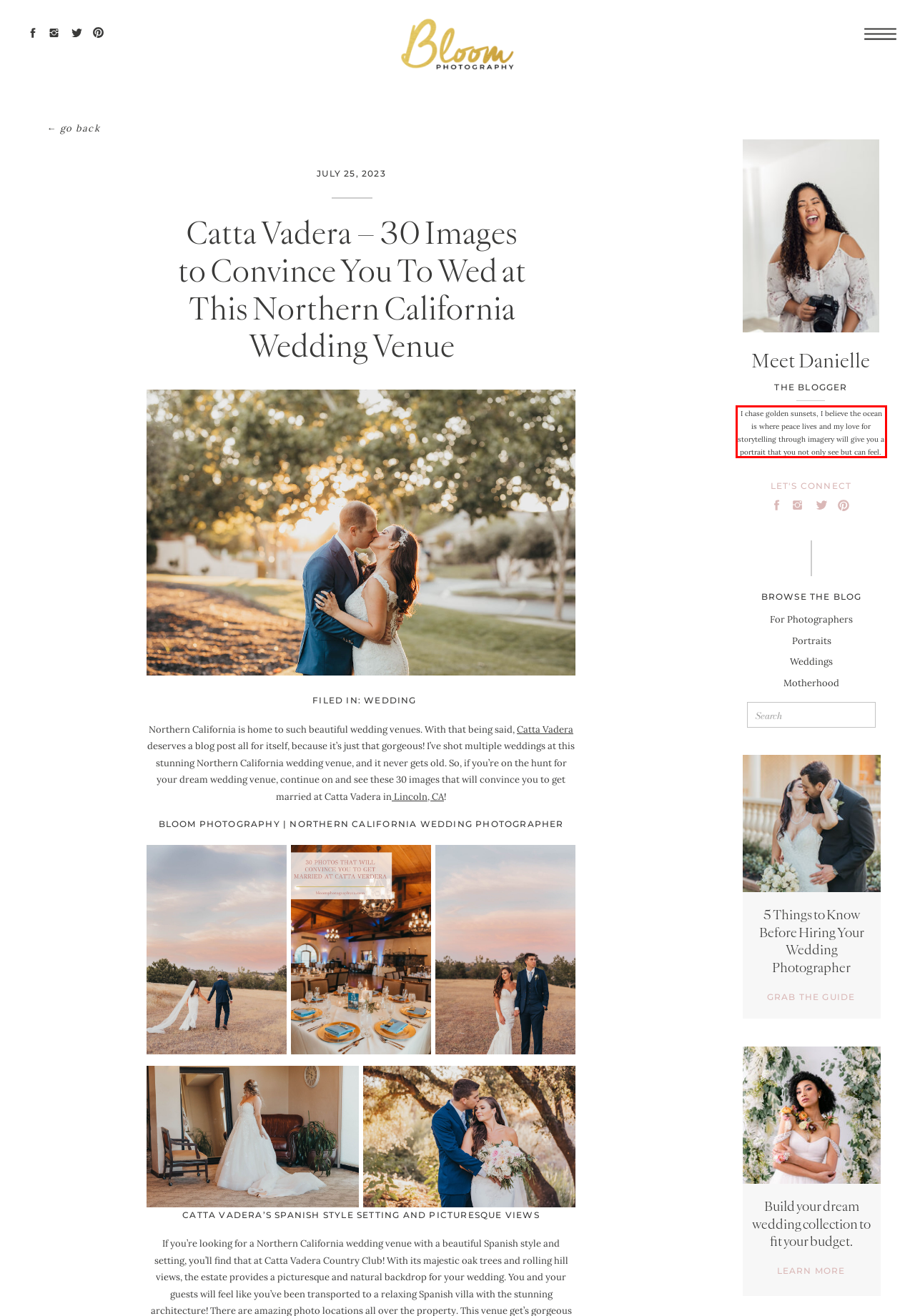Please take the screenshot of the webpage, find the red bounding box, and generate the text content that is within this red bounding box.

I chase golden sunsets, I believe the ocean is where peace lives and my love for storytelling through imagery will give you a portrait that you not only see but can feel.